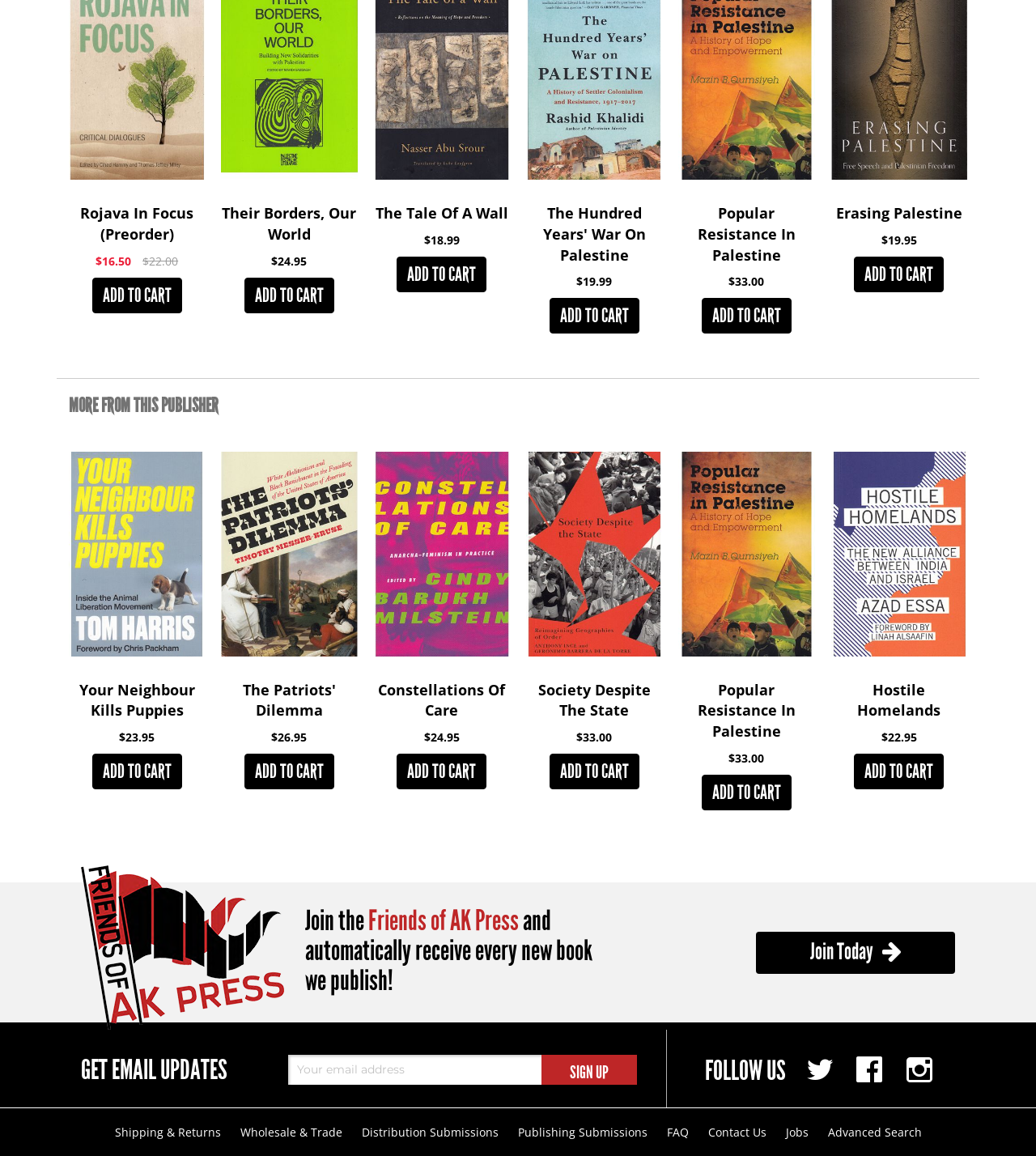What is the price of 'Rojava in Focus (Preorder)'?
Please answer the question as detailed as possible.

I found the price of 'Rojava in Focus (Preorder)' by looking at the StaticText element with the OCR text '$16.50' which is located near the link 'Rojava in Focus (Preorder)'.